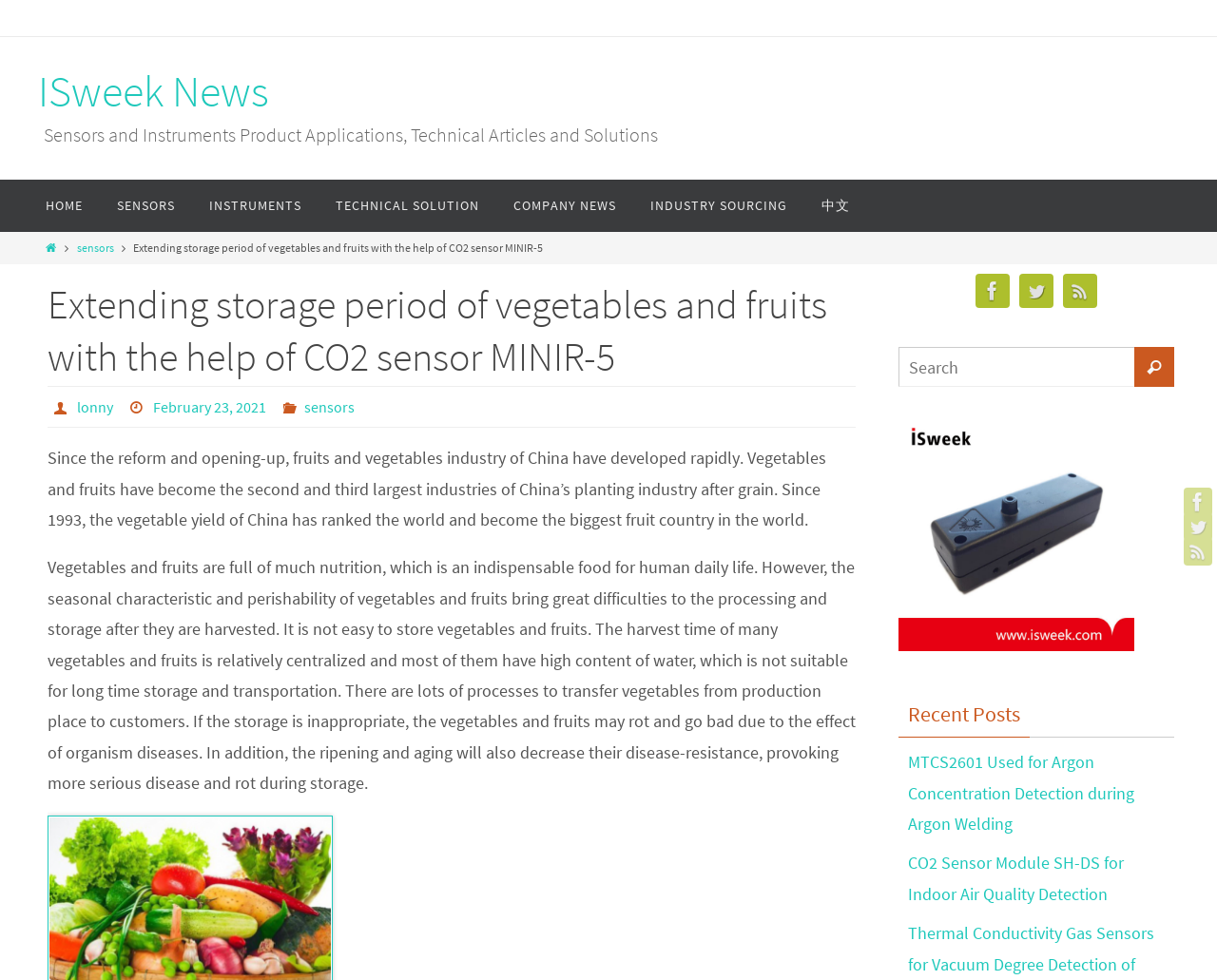Please find and report the bounding box coordinates of the element to click in order to perform the following action: "Read about Home Composting". The coordinates should be expressed as four float numbers between 0 and 1, in the format [left, top, right, bottom].

None